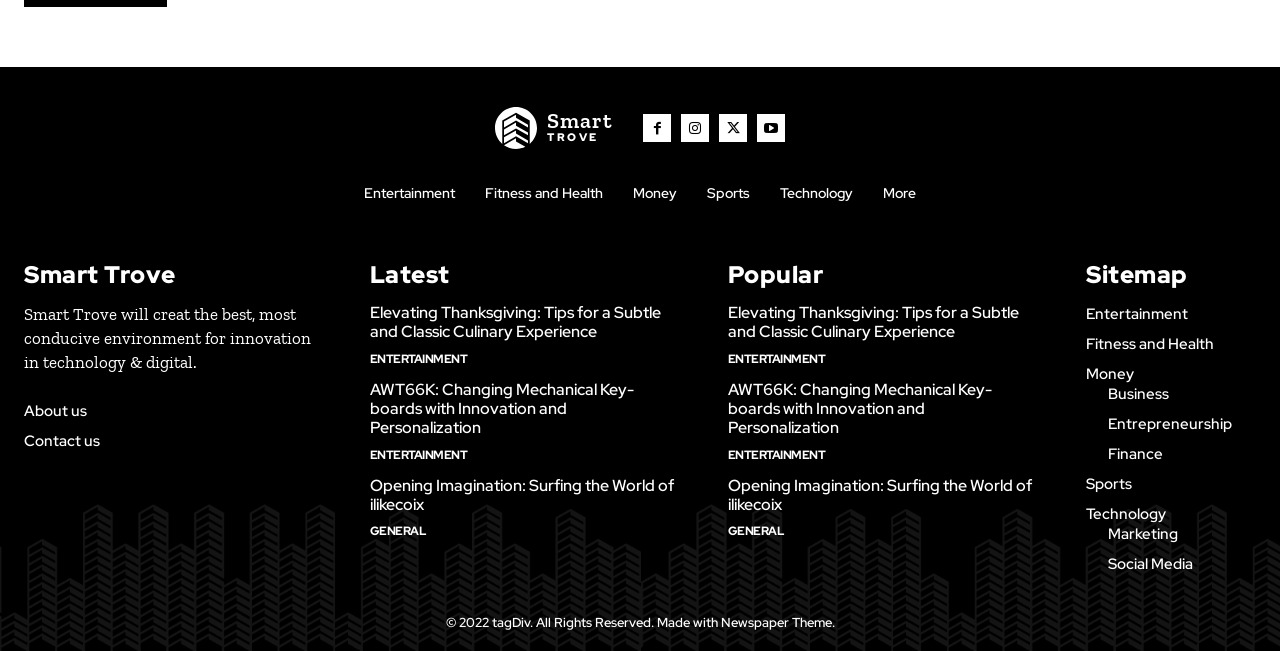Please identify the bounding box coordinates of the element on the webpage that should be clicked to follow this instruction: "Explore the 'Technology' category". The bounding box coordinates should be given as four float numbers between 0 and 1, formatted as [left, top, right, bottom].

[0.609, 0.284, 0.666, 0.309]